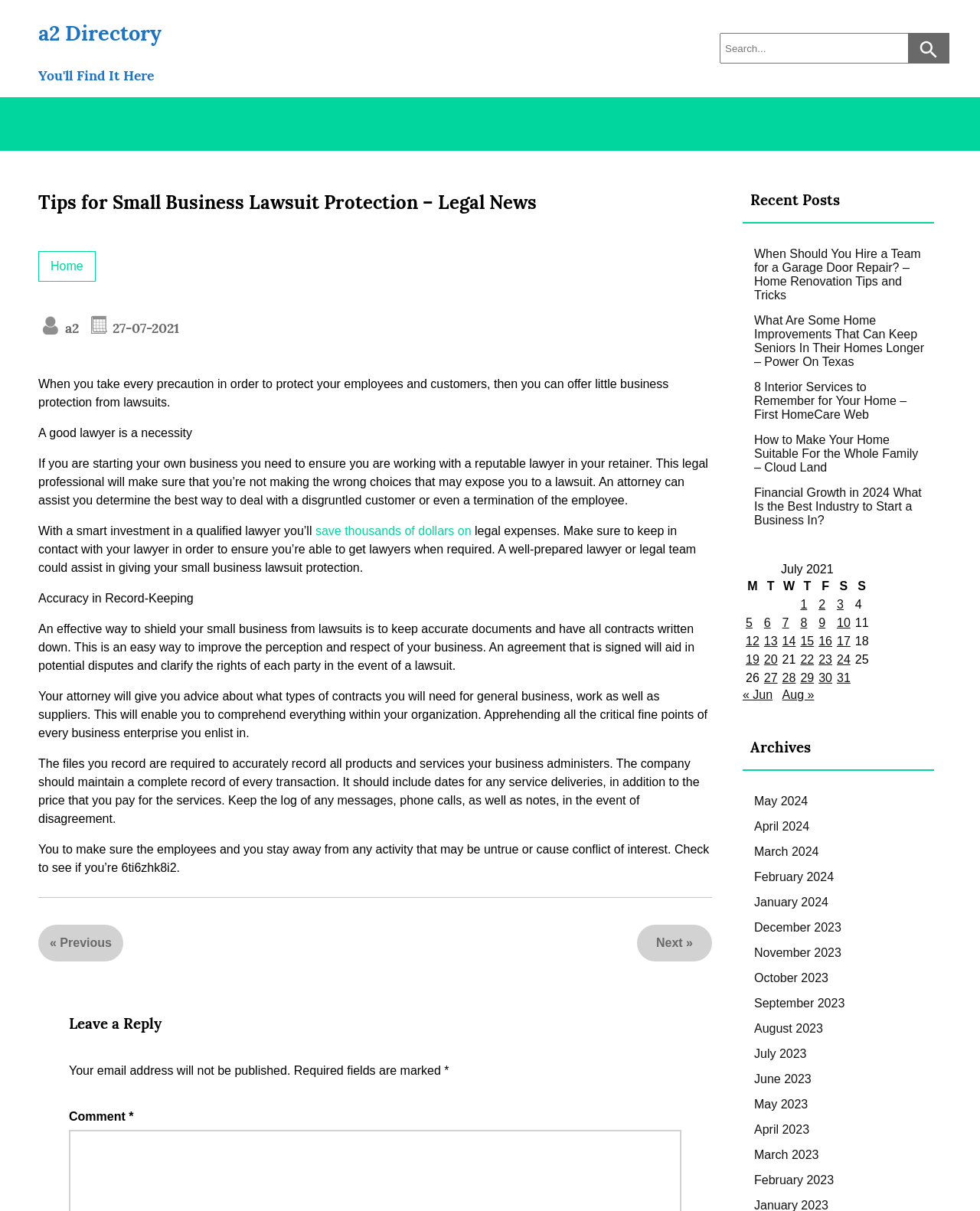Please determine the bounding box coordinates for the element with the description: "Previous".

[0.061, 0.763, 0.114, 0.793]